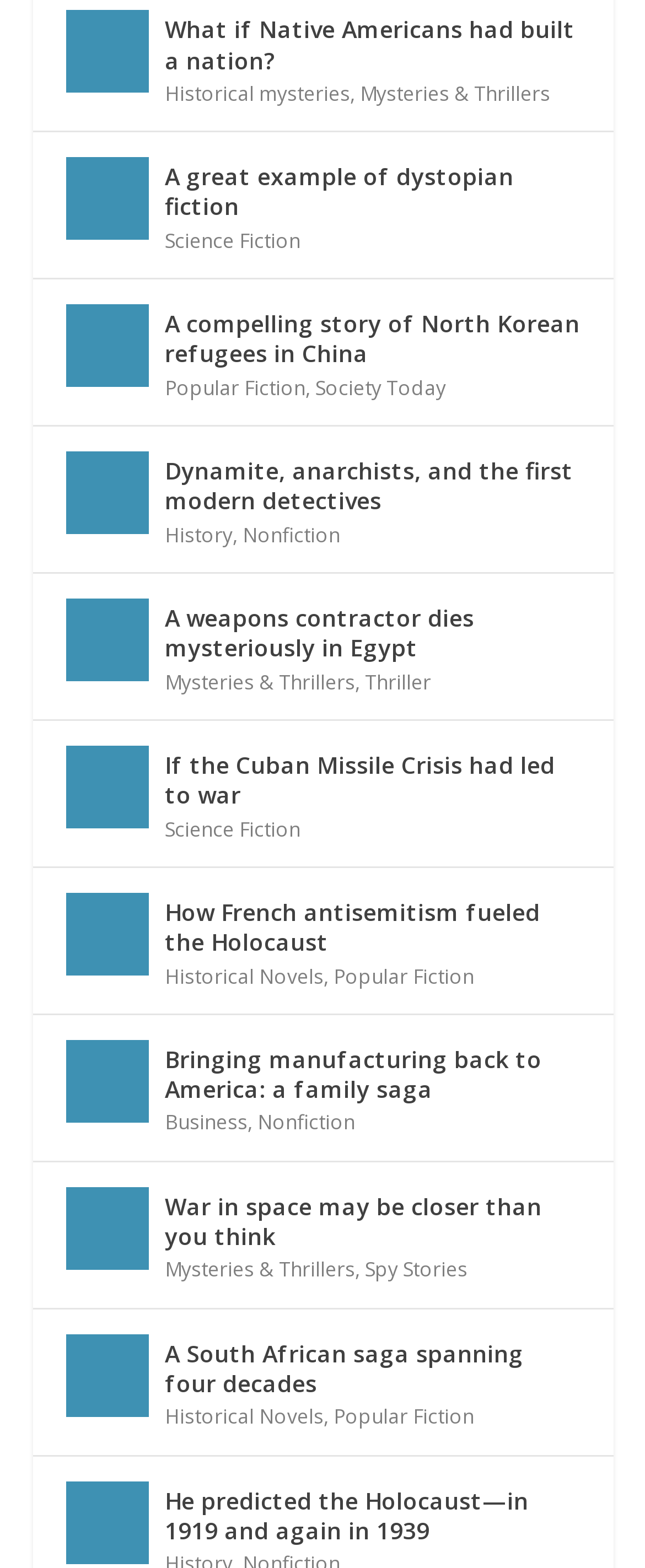How many book summaries are on this webpage?
Provide a detailed answer to the question using information from the image.

By counting the number of links with descriptive text, I can see that there are 15 book summaries on this webpage.